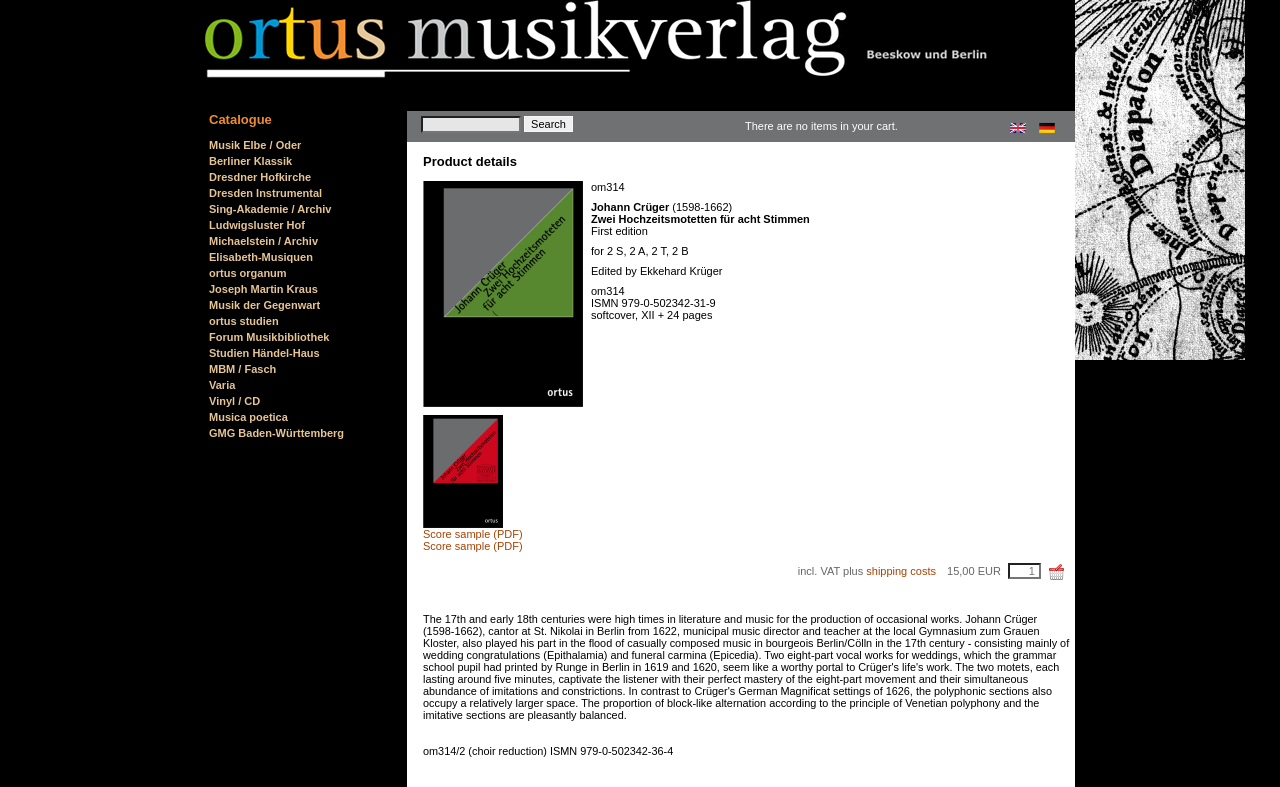Please identify the bounding box coordinates of the element on the webpage that should be clicked to follow this instruction: "View score sample". The bounding box coordinates should be given as four float numbers between 0 and 1, formatted as [left, top, right, bottom].

[0.33, 0.671, 0.408, 0.686]